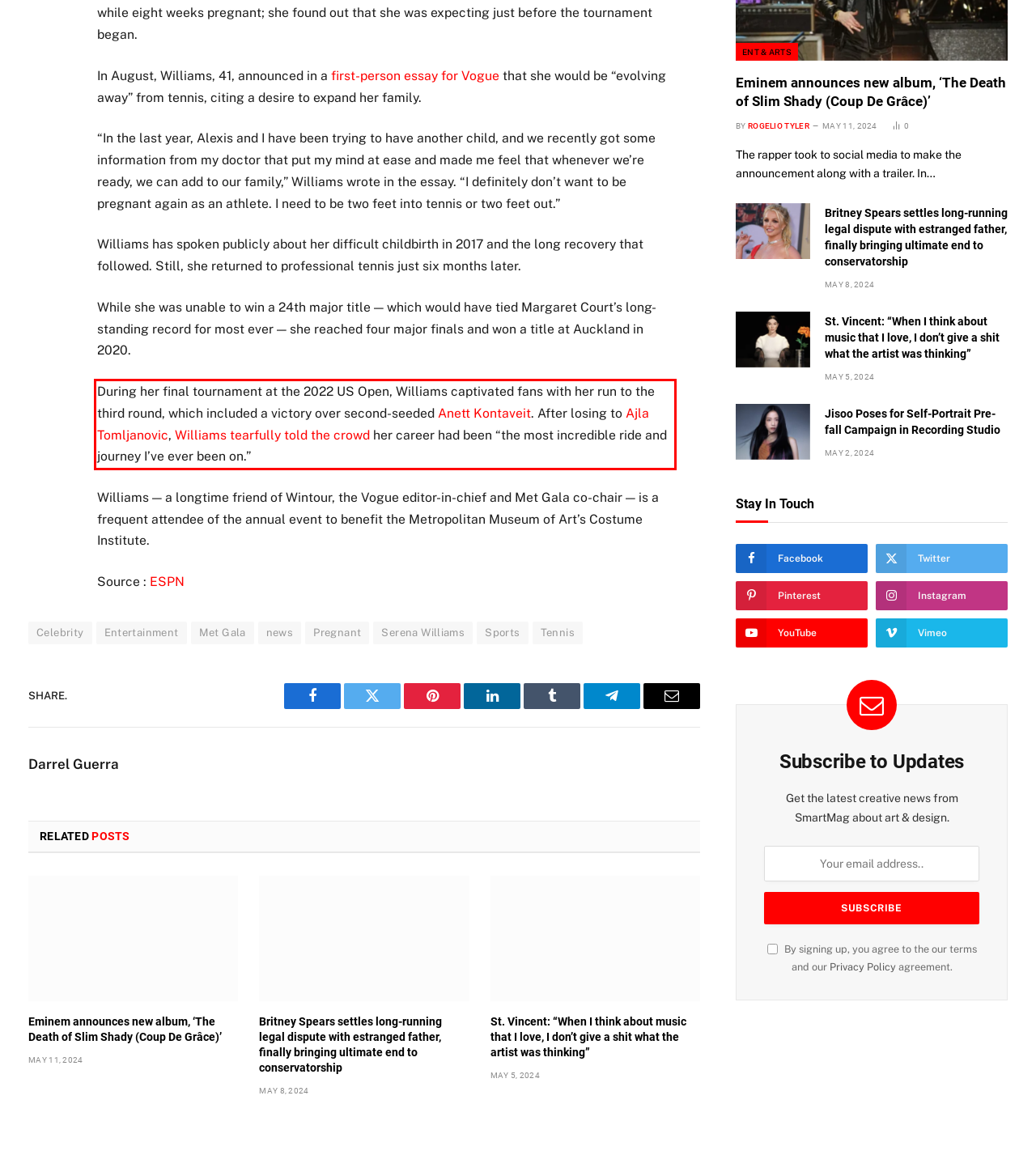Within the screenshot of the webpage, locate the red bounding box and use OCR to identify and provide the text content inside it.

During her final tournament at the 2022 US Open, Williams captivated fans with her run to the third round, which included a victory over second-seeded Anett Kontaveit. After losing to Ajla Tomljanovic, Williams tearfully told the crowd her career had been “the most incredible ride and journey I’ve ever been on.”